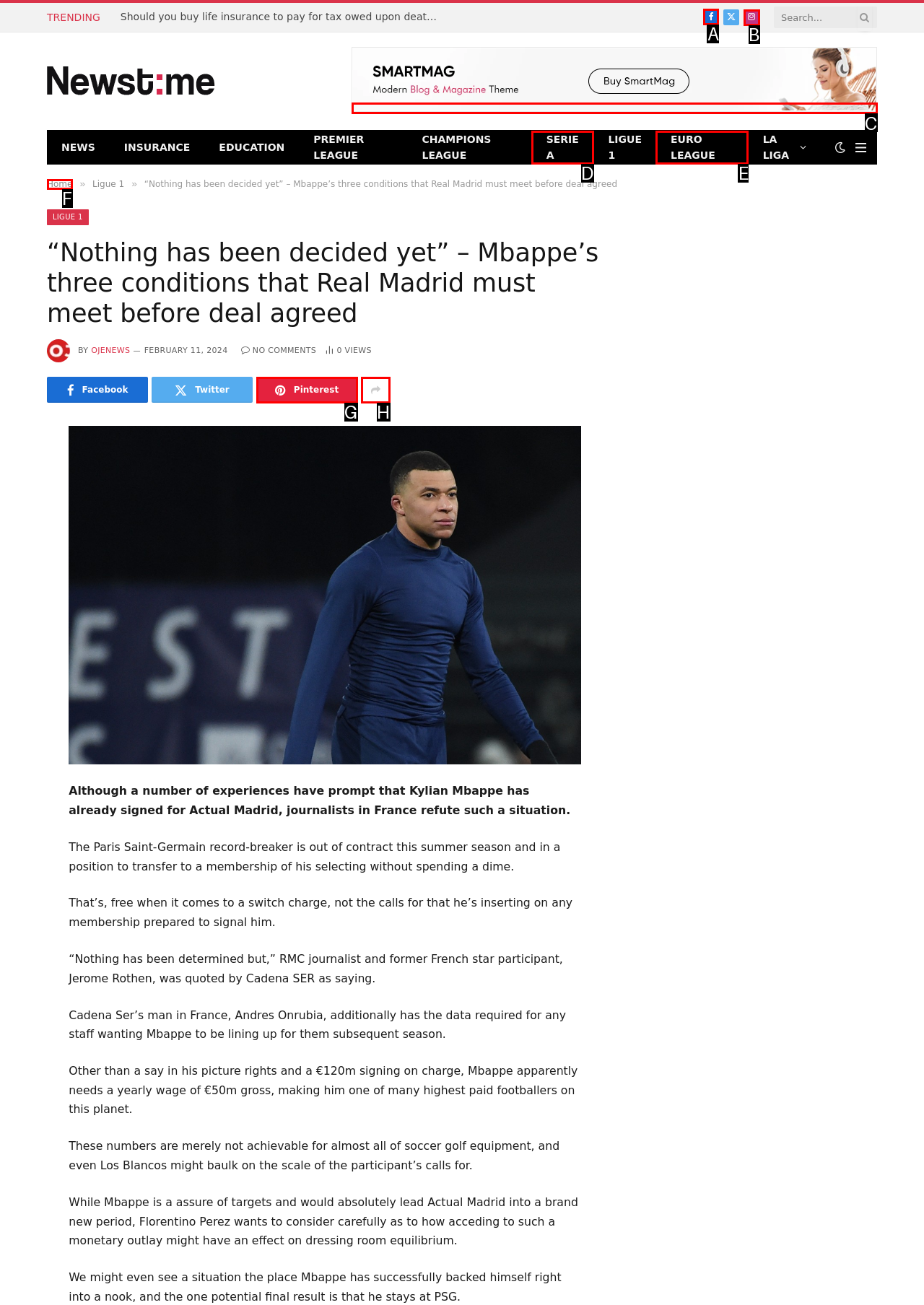Select the appropriate HTML element that needs to be clicked to finish the task: Check Facebook
Reply with the letter of the chosen option.

A